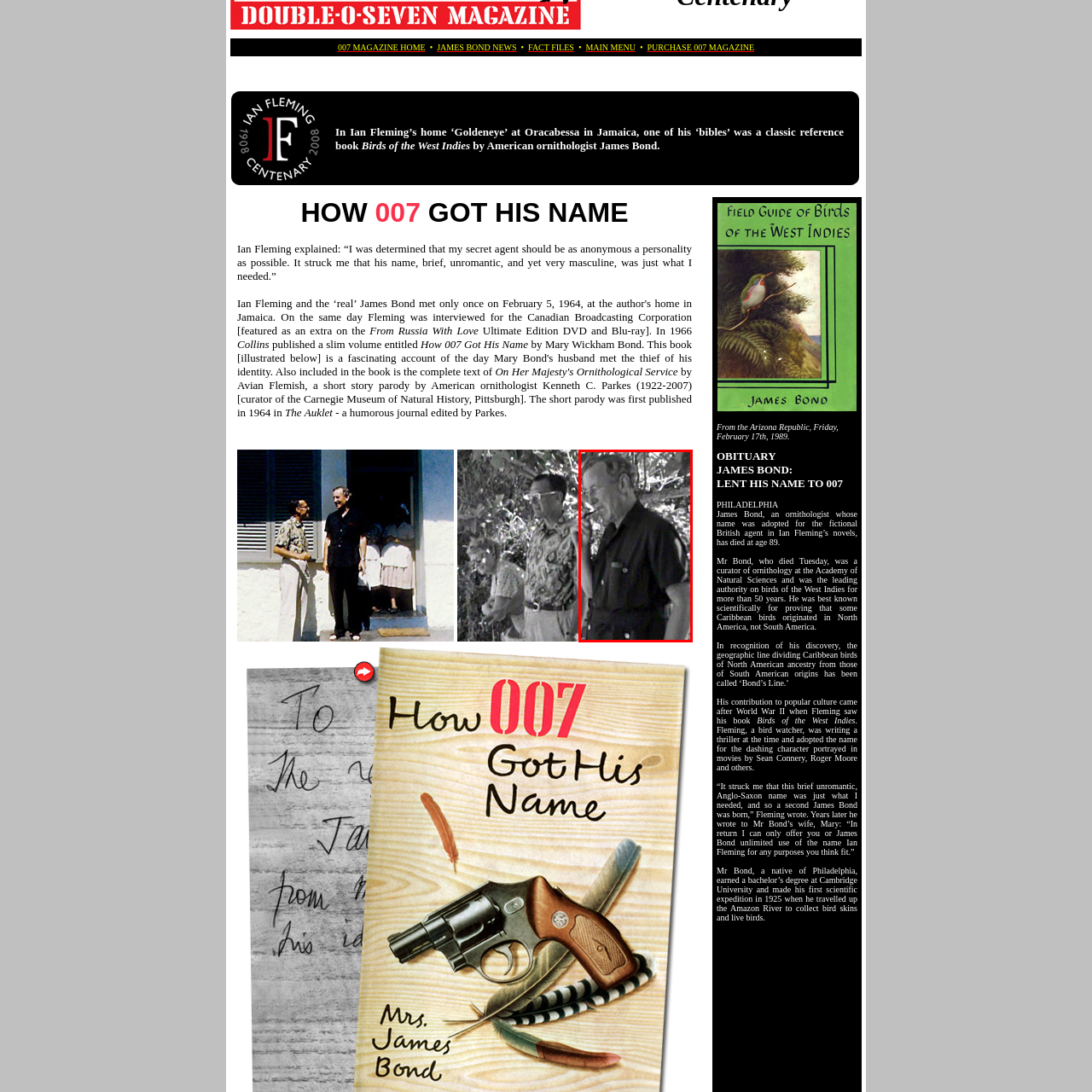Inspect the section highlighted in the red box, What inspired much of Ian Fleming's writing? 
Answer using a single word or phrase.

Tranquil environment